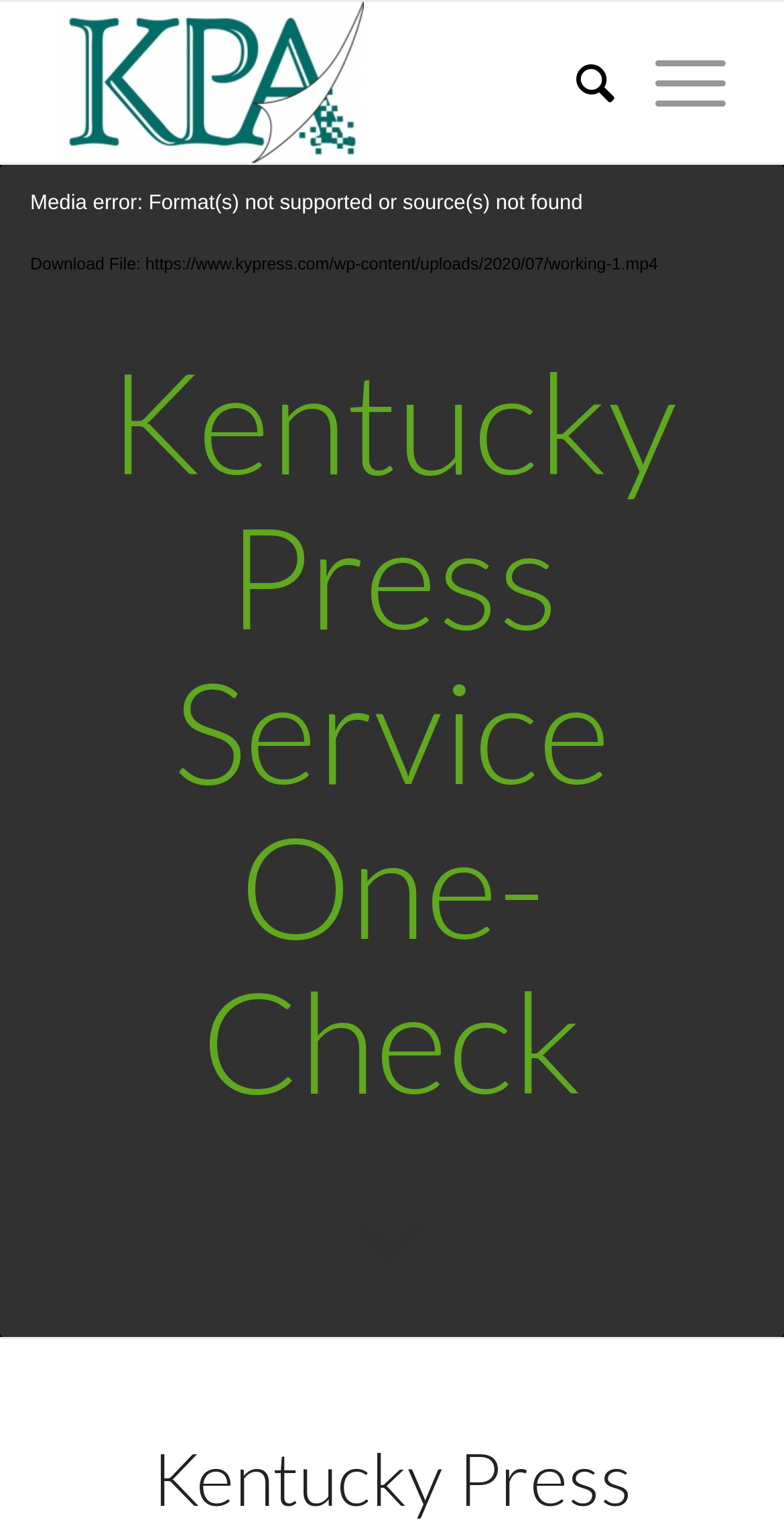Examine the screenshot and answer the question in as much detail as possible: What is the file format of the downloadable file?

I found a link element with the text 'Download File: https://www.kypress.com/wp-content/uploads/2020/07/working-1.mp4', which suggests that the downloadable file is in mp4 format.